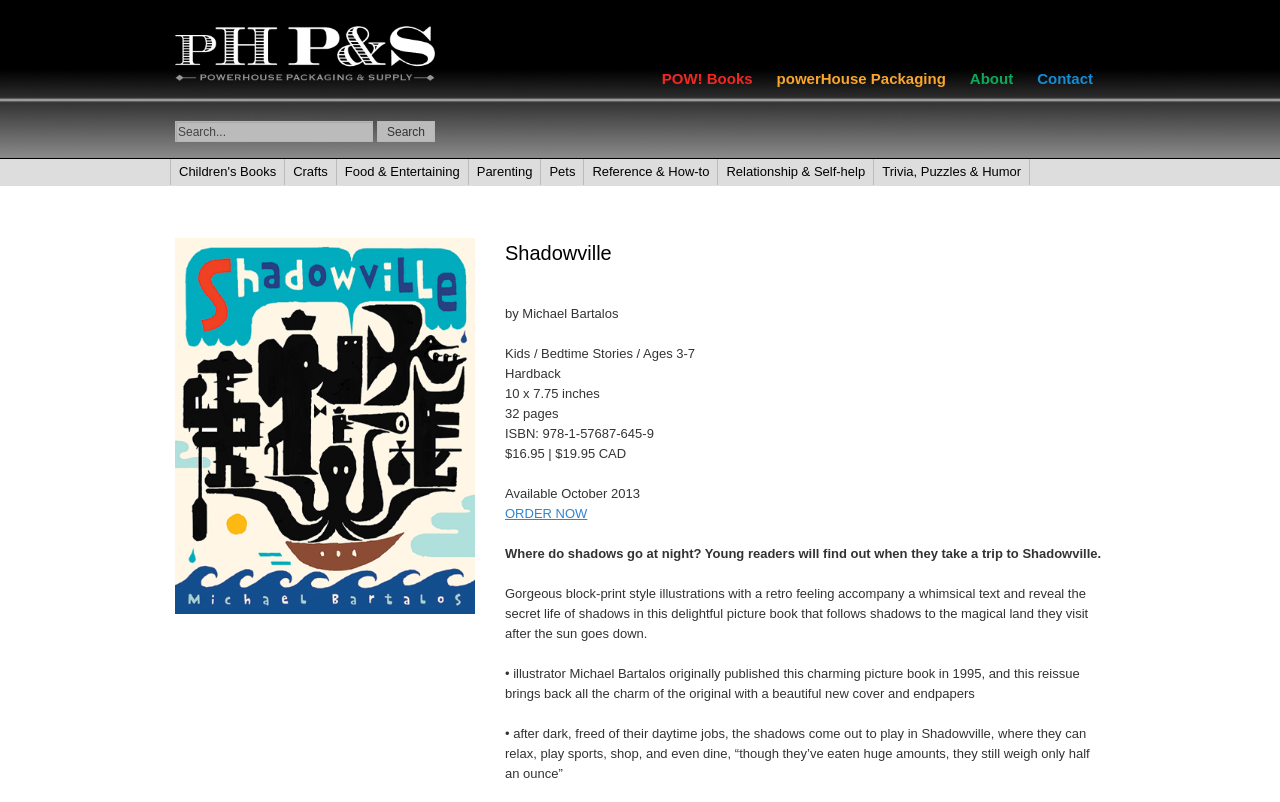Locate the bounding box coordinates of the clickable part needed for the task: "Search for something".

[0.137, 0.151, 0.291, 0.177]